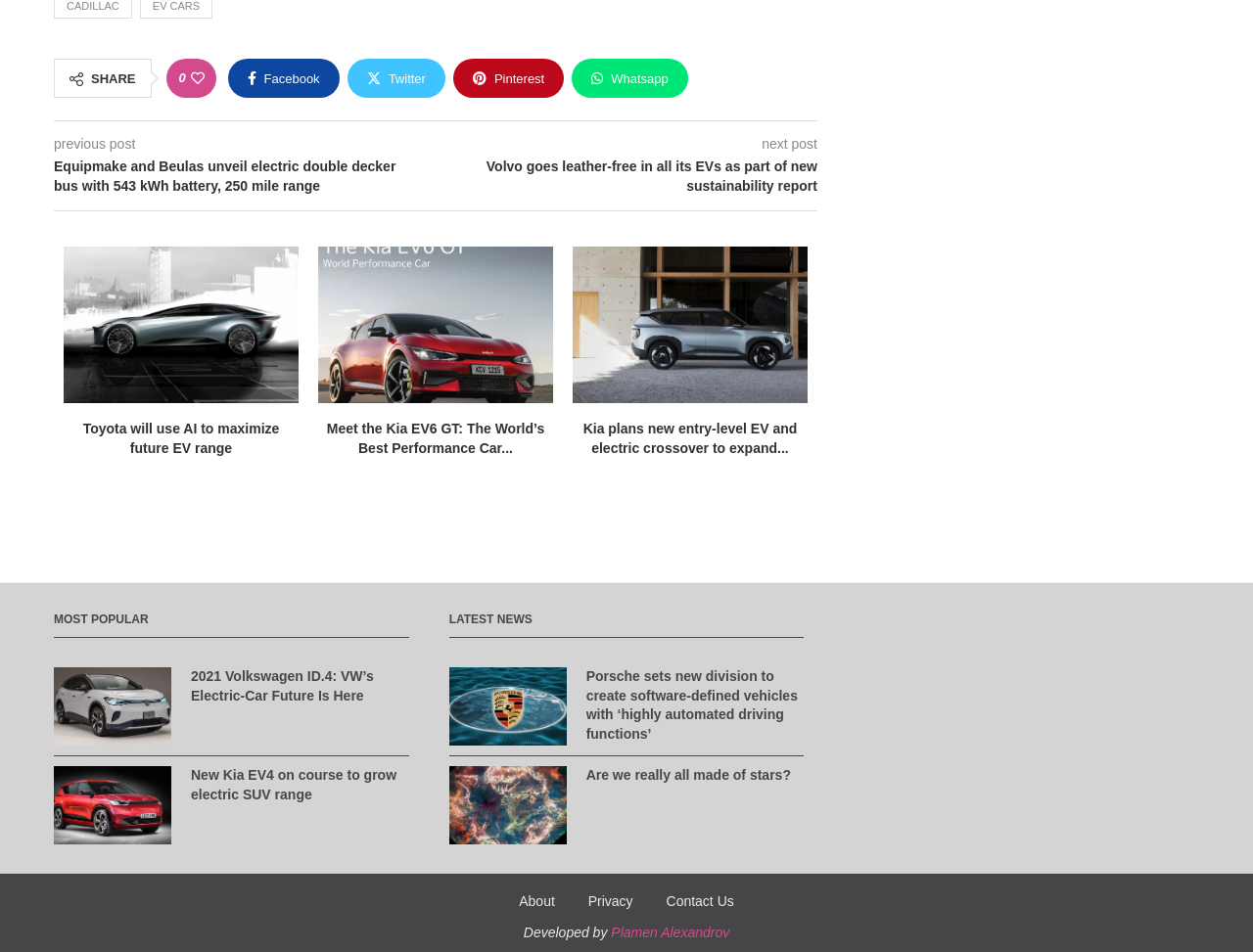Determine the bounding box coordinates in the format (top-left x, top-left y, bottom-right x, bottom-right y). Ensure all values are floating point numbers between 0 and 1. Identify the bounding box of the UI element described by: Privacy

[0.469, 0.939, 0.505, 0.955]